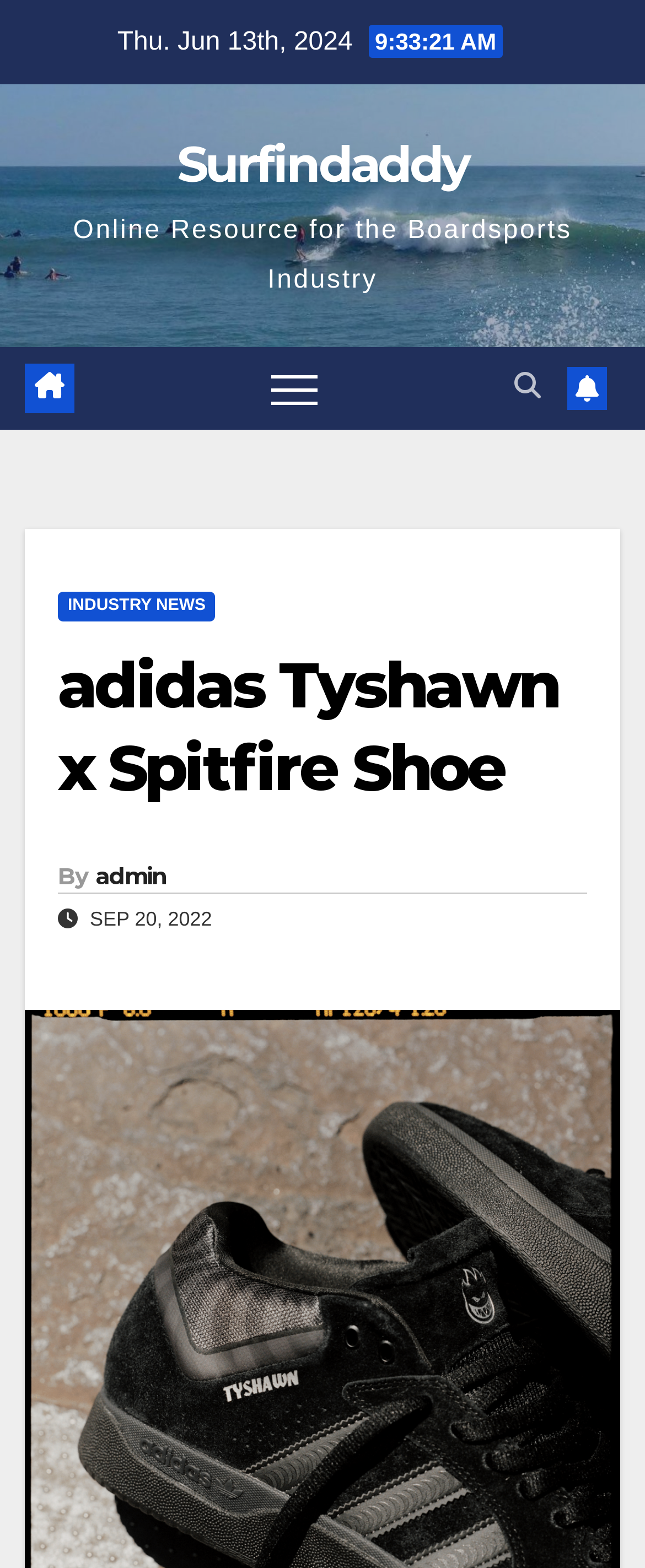Explain in detail what is displayed on the webpage.

The webpage appears to be a blog post or article about the "adidas Tyshawn x Spitfire Shoe". At the top, there is a date "Thu. Jun 13th, 2024" and a link to "Surfindaddy", which is likely the website's name. Below this, there is a brief description of the website as an "Online Resource for the Boardsports Industry".

On the top-left corner, there is a small icon represented by "\ue3af", and next to it, a button to "Toggle navigation". On the top-right corner, there is another button with an icon "\uf002" that has a popup menu, and another link with an icon "\uf0f3".

The main content of the webpage is divided into sections. The first section has a heading "adidas Tyshawn x Spitfire Shoe" and a permalink to the article. Below this, there is a subheading "By admin" with a link to the author's profile, and a date "SEP 20, 2022". There is also a section with a link to "INDUSTRY NEWS" on the top-right side of the main content area.

Overall, the webpage has a simple layout with a focus on the article's content, and some navigation and metadata elements around it.